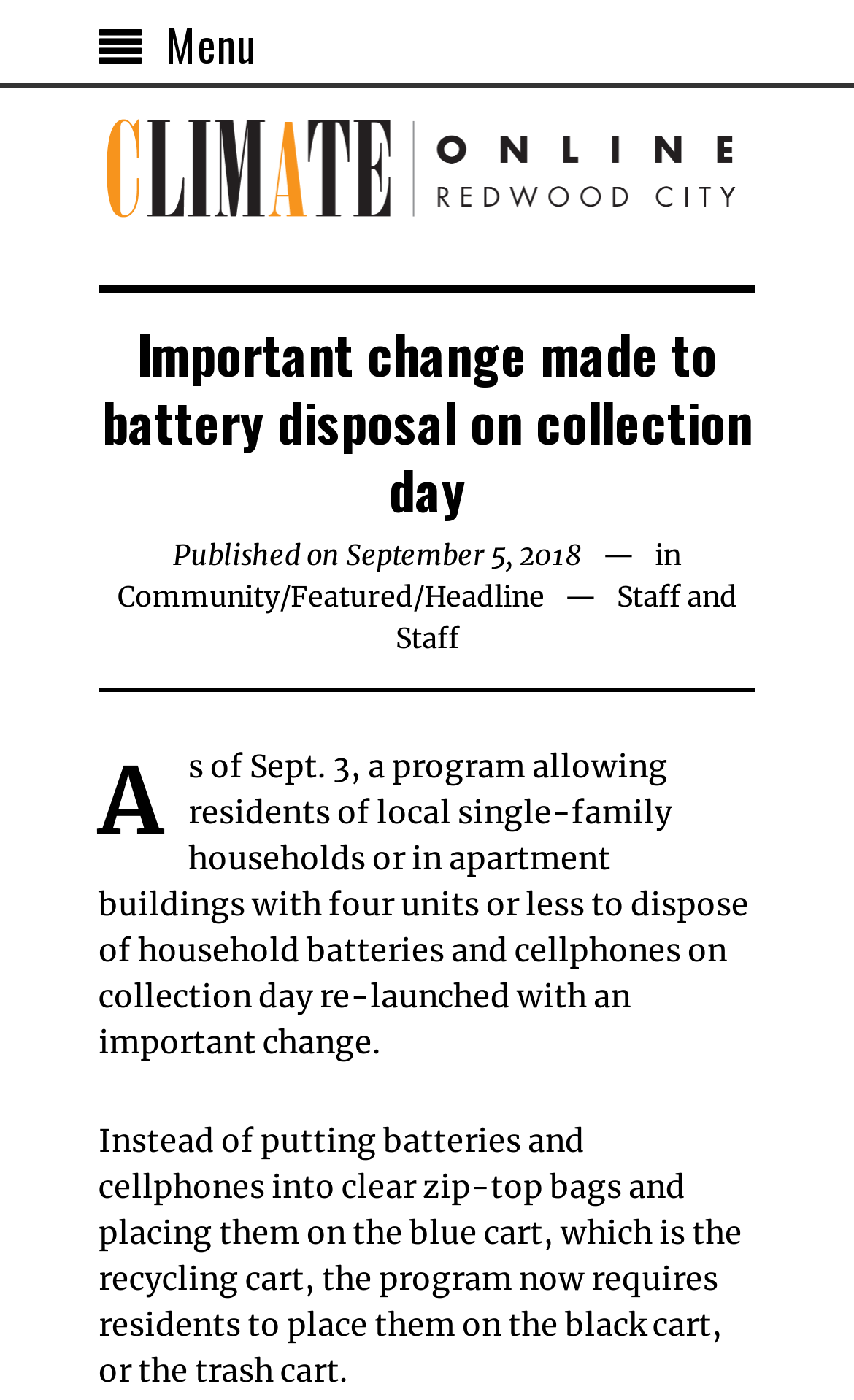Please find and give the text of the main heading on the webpage.

Important change made to battery disposal on collection day